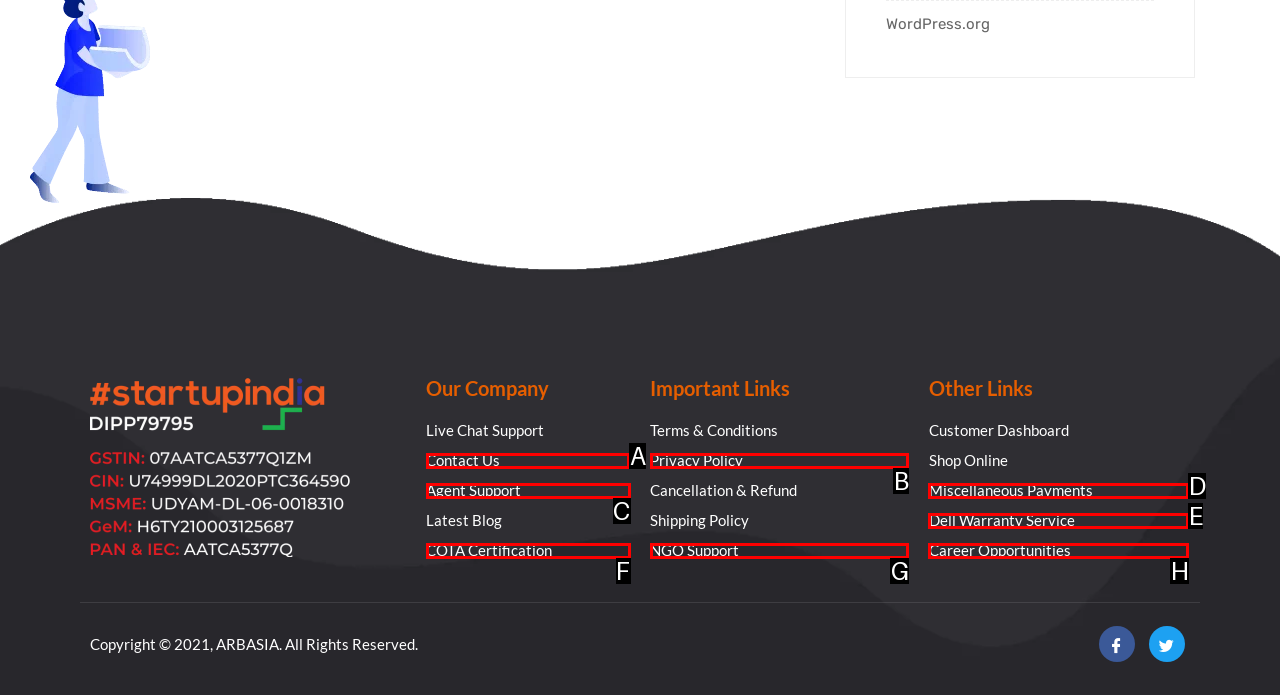Determine the letter of the element I should select to fulfill the following instruction: contact us. Just provide the letter.

A